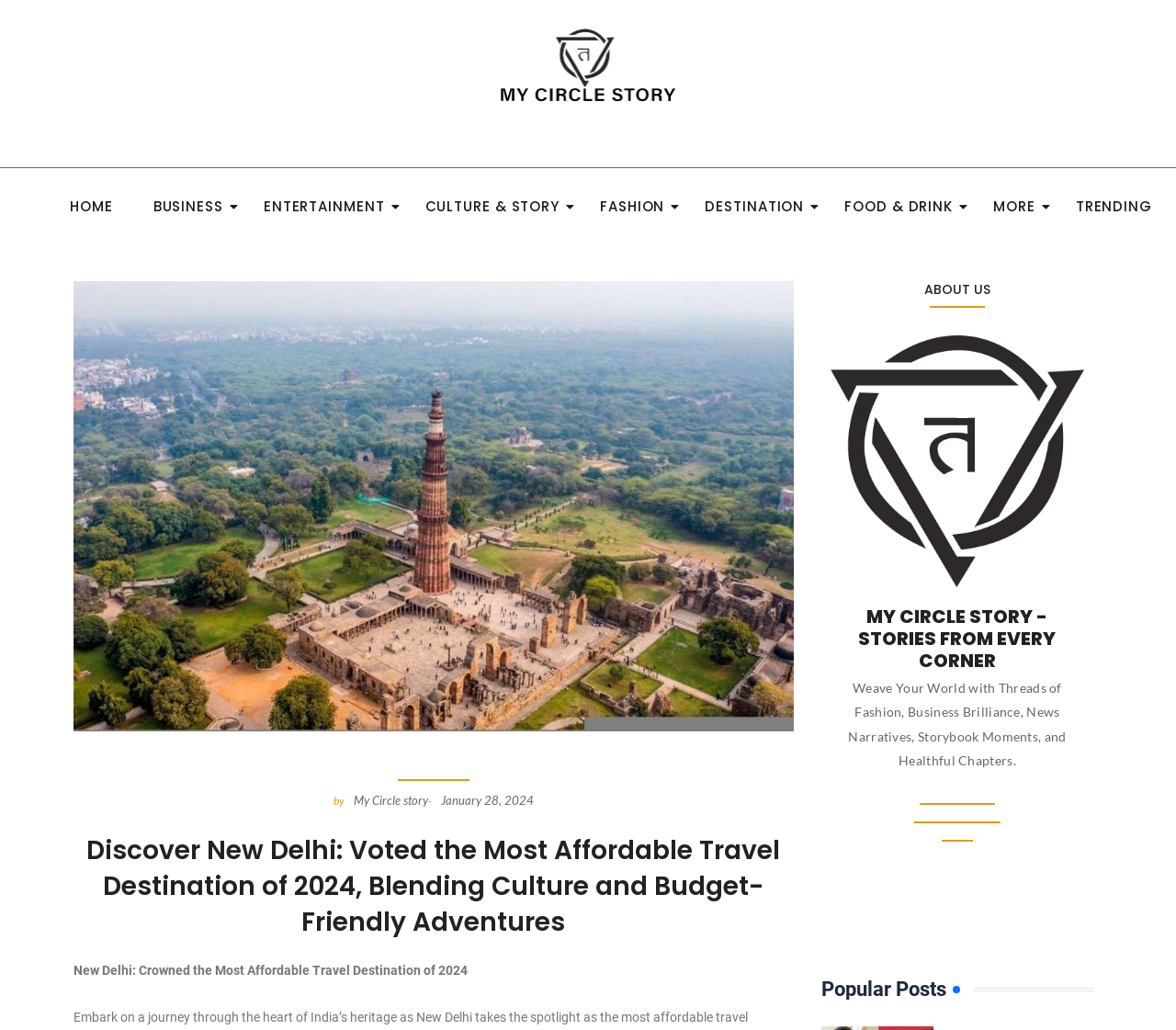What is the name of the story?
Based on the visual details in the image, please answer the question thoroughly.

I found the name of the story by looking at the StaticText element that says 'My Circle story'.